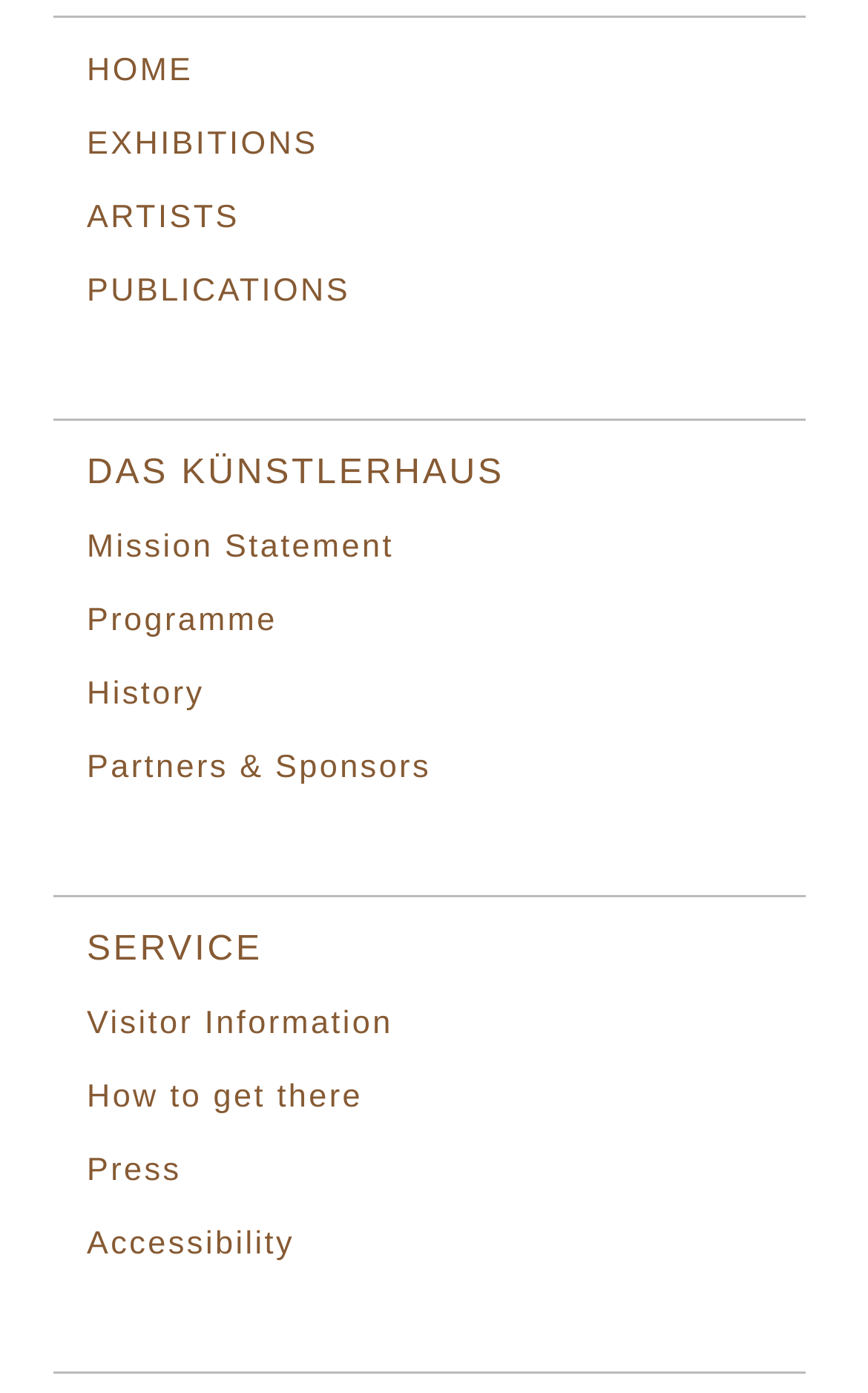Using the description "How to get there", predict the bounding box of the relevant HTML element.

[0.1, 0.774, 0.418, 0.8]